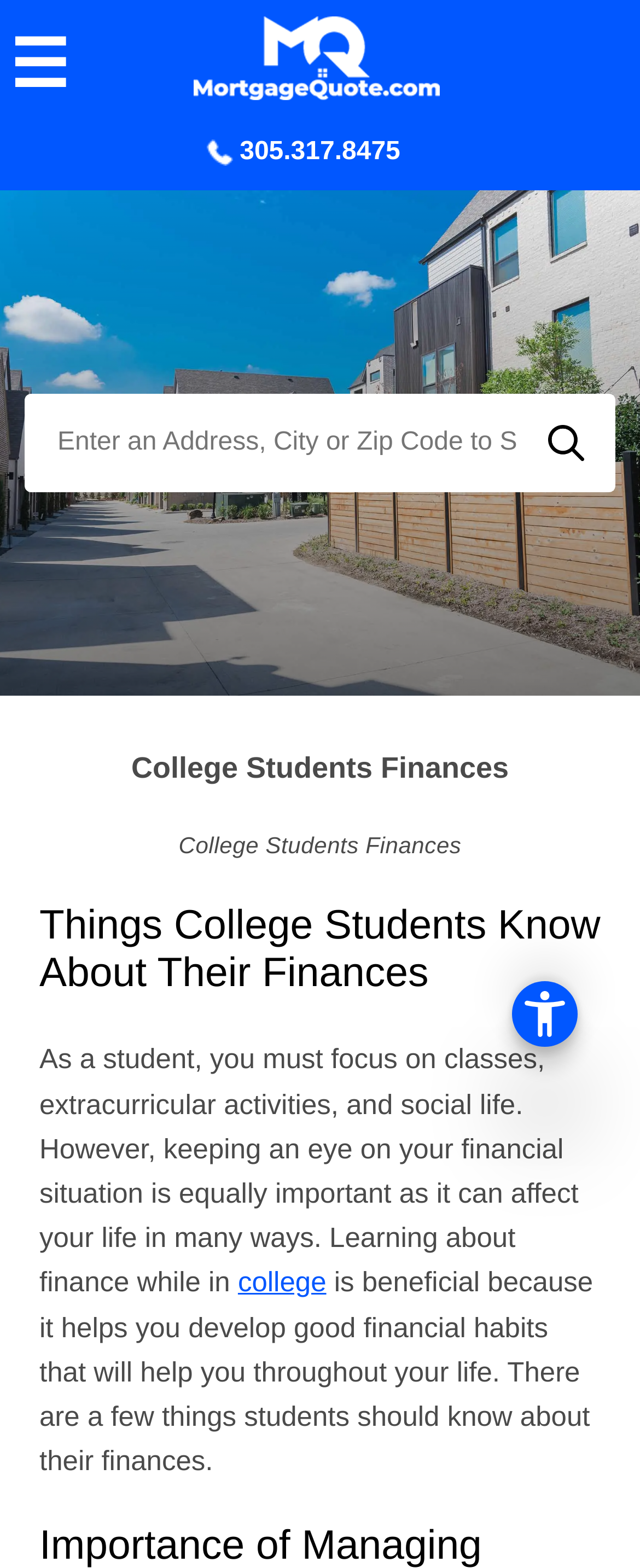Offer a detailed account of what is visible on the webpage.

The webpage is about college students' finances, with a focus on the importance of credit scores. At the top left corner, there is a button with a hamburger icon, followed by a logo link with an image. To the right of the logo, there is another logo link with a phone number. 

Below the top section, there is a search bar, which is a combobox that allows users to enter an address, city, or zip code to start their home search. The search bar is accompanied by a button on the right side. 

The main content of the webpage is divided into sections, with headings that read "College Students Finances" and "Things College Students Know About Their Finances". The text explains the importance of keeping an eye on one's financial situation as a student, and how learning about finance can help develop good financial habits. There is also a link to the word "college" within the text. 

At the bottom right corner, there is a button to open the accessibility menu.